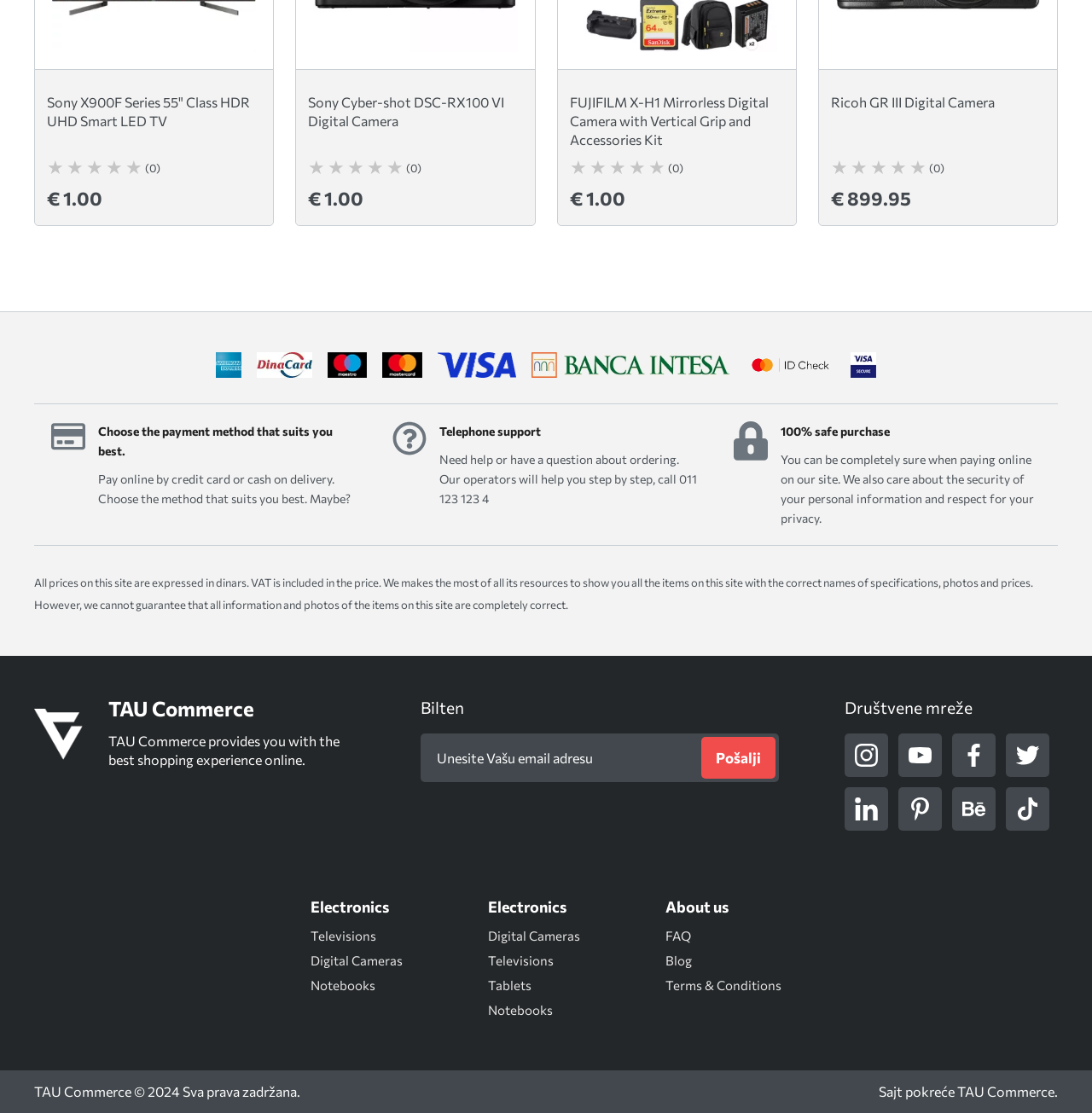Please identify the bounding box coordinates of the region to click in order to complete the given instruction: "Click the Verified by visa logo". The coordinates should be four float numbers between 0 and 1, i.e., [left, top, right, bottom].

[0.779, 0.317, 0.802, 0.34]